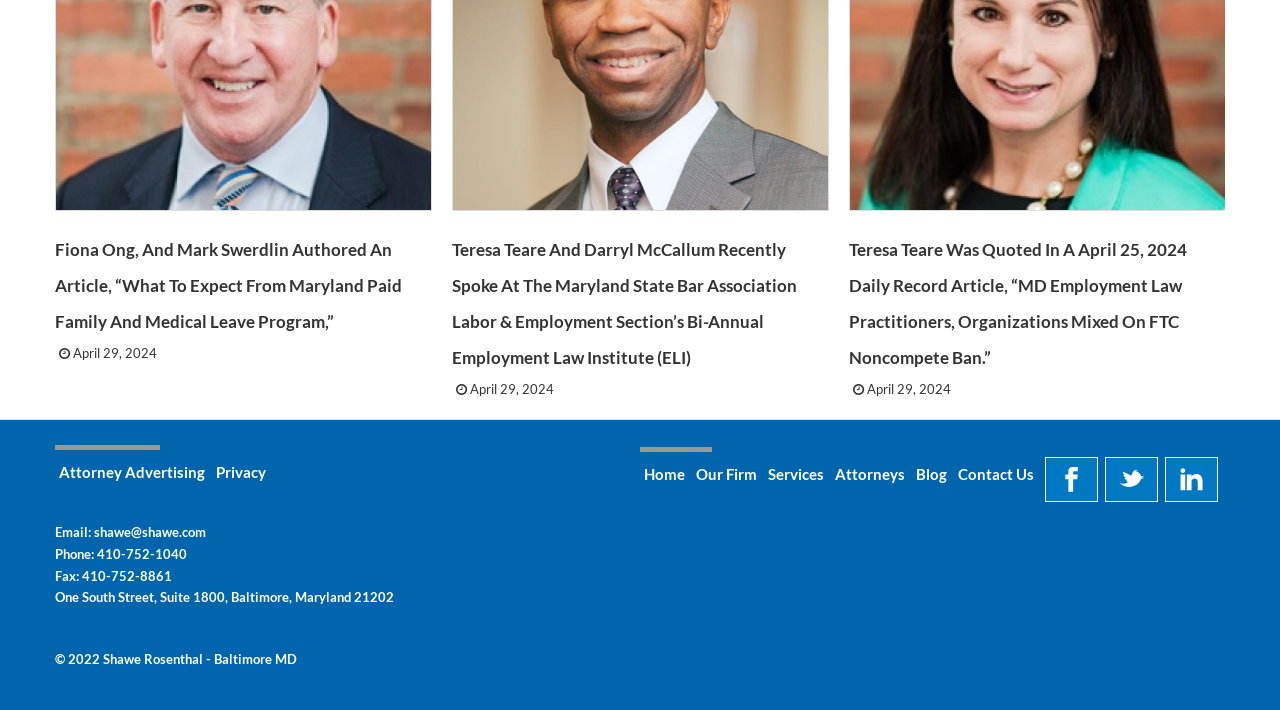Respond to the question below with a single word or phrase:
What is the address of the law firm?

One South Street, Suite 1800, Baltimore, Maryland 21202